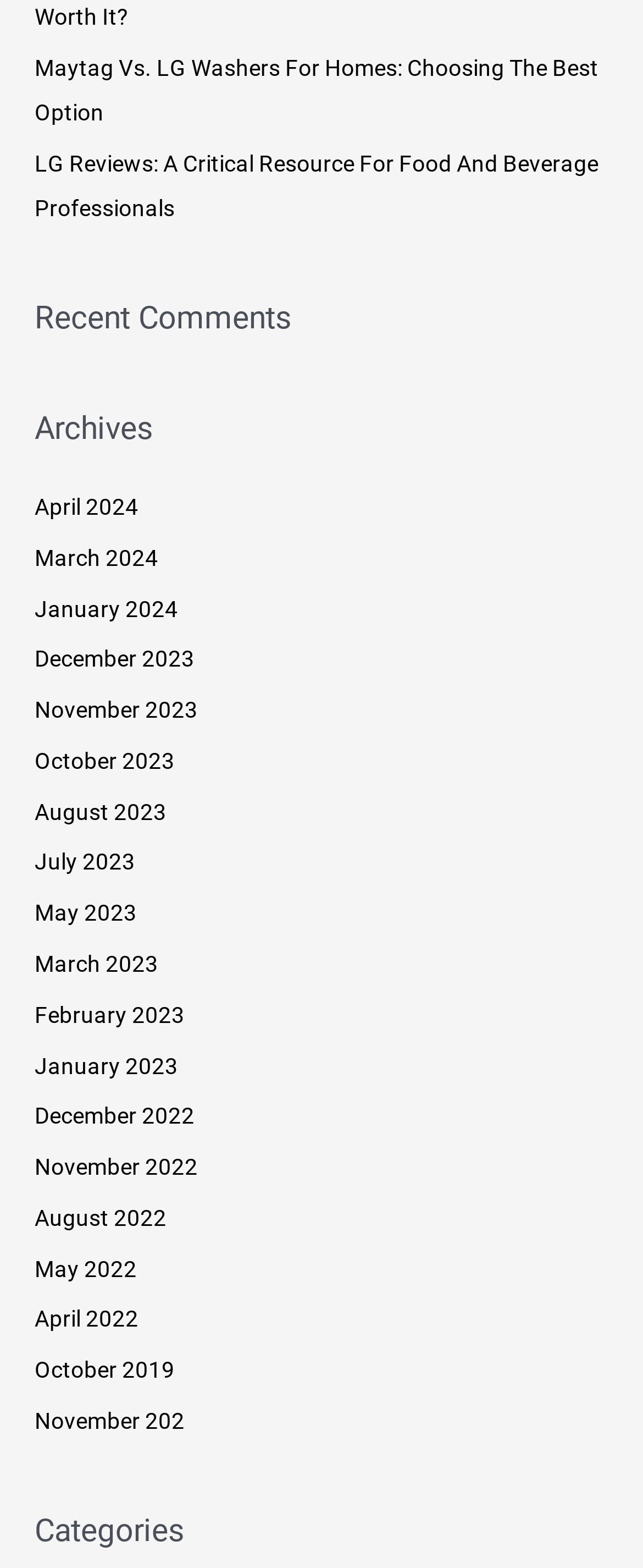Please provide a comprehensive response to the question below by analyzing the image: 
How many headings are on the webpage?

I identified three headings on the webpage: 'Recent Comments', 'Archives', and 'Categories'. These headings are scattered throughout the webpage.